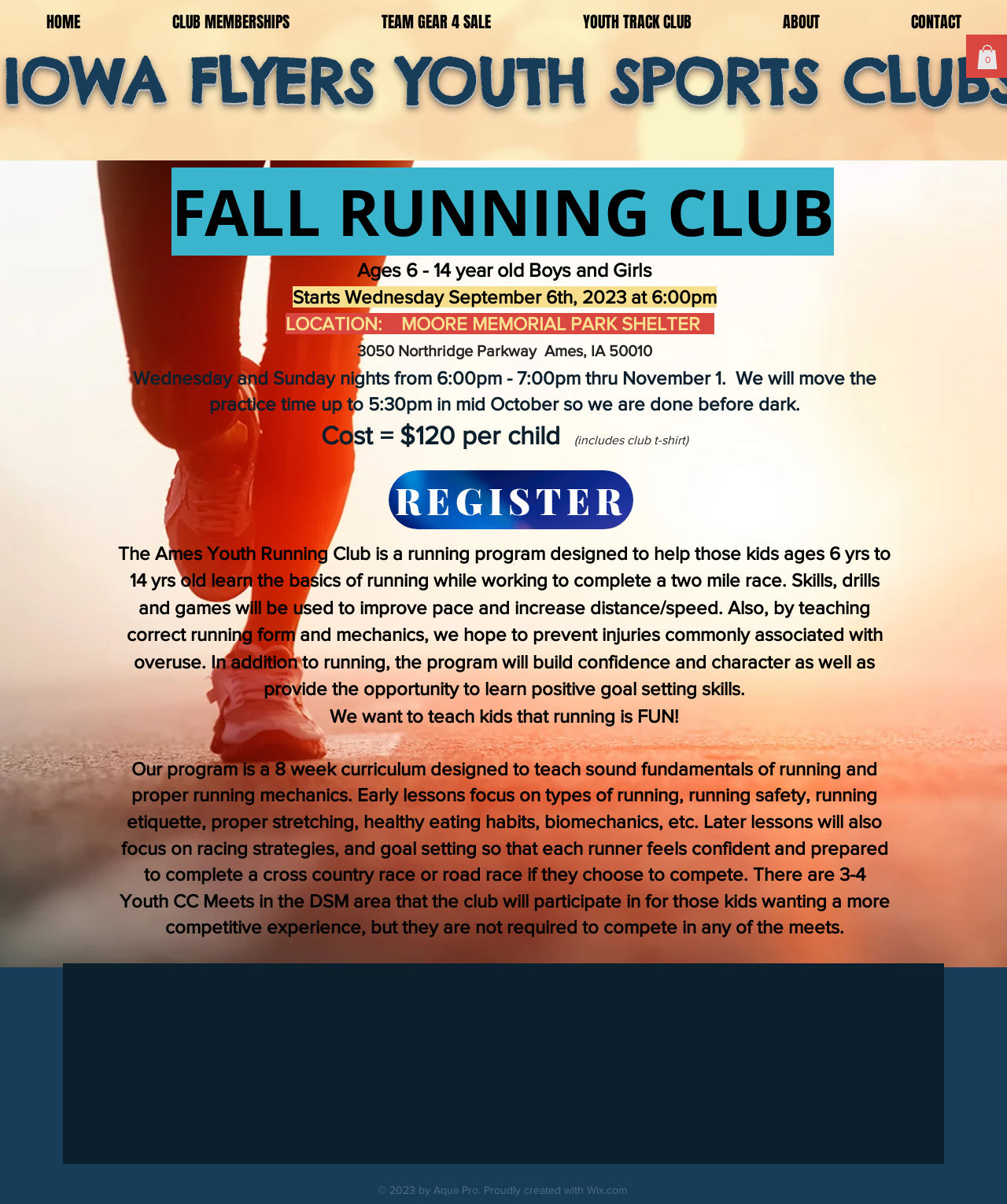Offer a meticulous caption that includes all visible features of the webpage.

The webpage is about the Fall Running Club, specifically the Iowa Flyers Track. At the top right corner, there is a cart button with 0 items. Below it, there is a navigation menu with links to different sections of the website, including Home, Club Memberships, Team Gear 4 Sale, Youth Track Club, About, and Contact.

The main content of the webpage is divided into sections. The first section has a heading "FALL RUNNING CLUB" and provides information about the club, including the age range of participants (6-14 years old), the start date (September 6, 2023), and the location (Moore Memorial Park Shelter). There is also a link to the location's address.

The next section provides details about the practice schedule, including the days and times of practice, and the duration of the program. It also mentions the cost of the program, which includes a club t-shirt.

The following section describes the purpose and goals of the Ames Youth Running Club, which aims to teach kids the basics of running while promoting confidence, character, and goal-setting skills. The program focuses on teaching sound fundamentals of running, proper running mechanics, and racing strategies.

There is a call-to-action button "REGISTER" in the middle of the page, encouraging visitors to sign up for the program. At the bottom of the page, there is a copyright notice and a link to the website's creator, Wix.com.